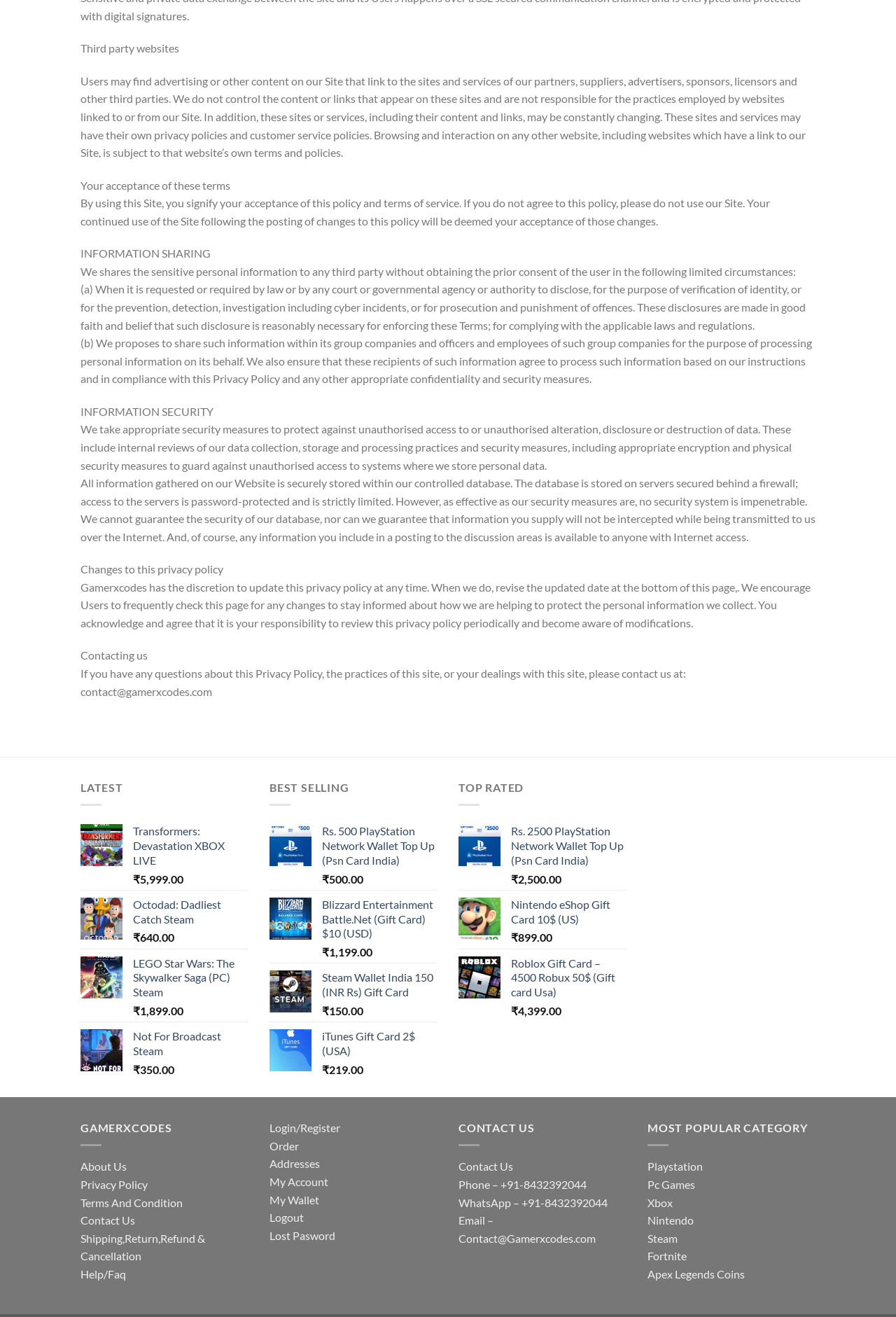Given the element description "Transformers: Devastation XBOX LIVE", identify the bounding box of the corresponding UI element.

[0.148, 0.626, 0.277, 0.659]